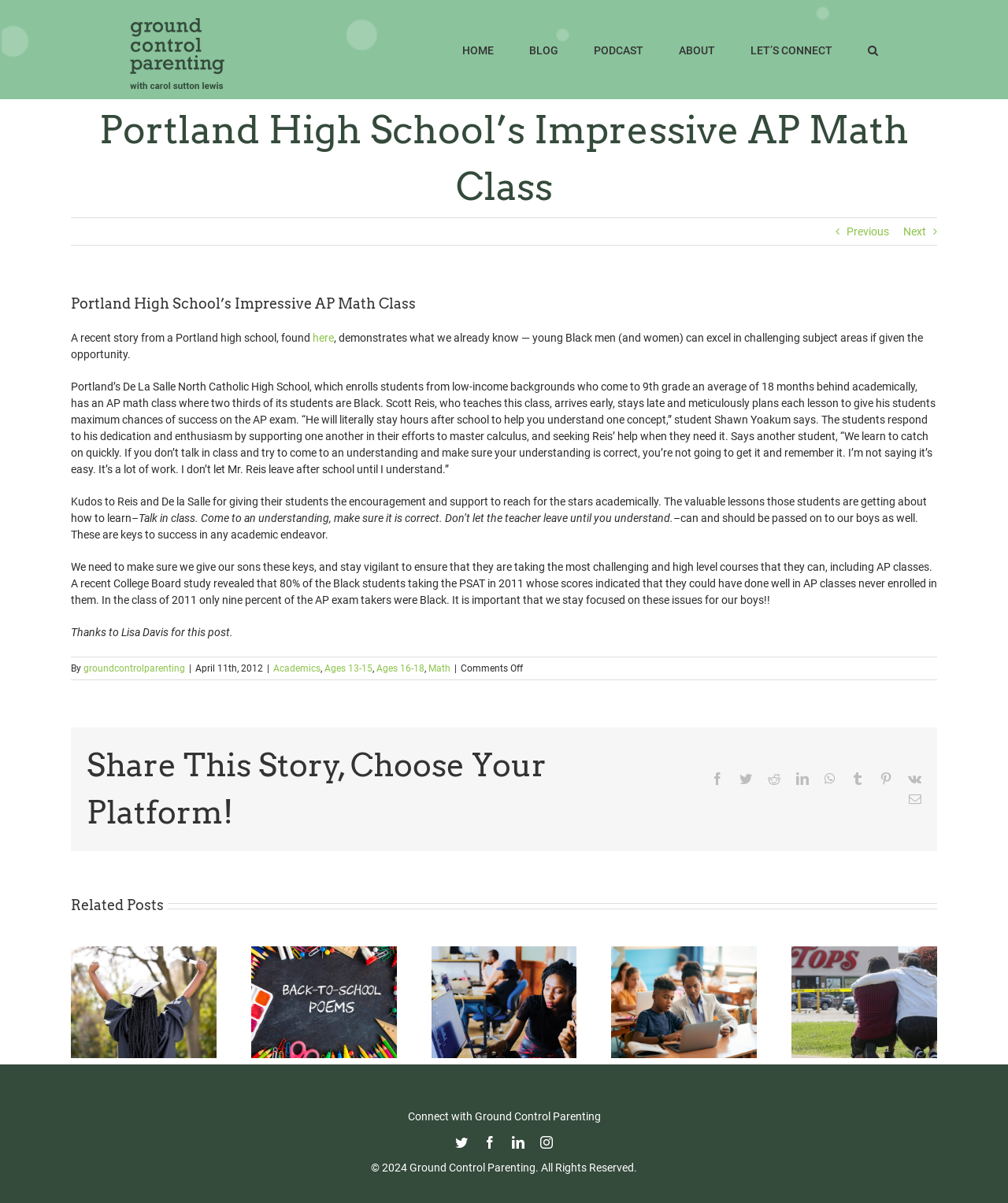What is the name of the teacher who teaches the AP math class?
Using the image as a reference, give a one-word or short phrase answer.

Scott Reis